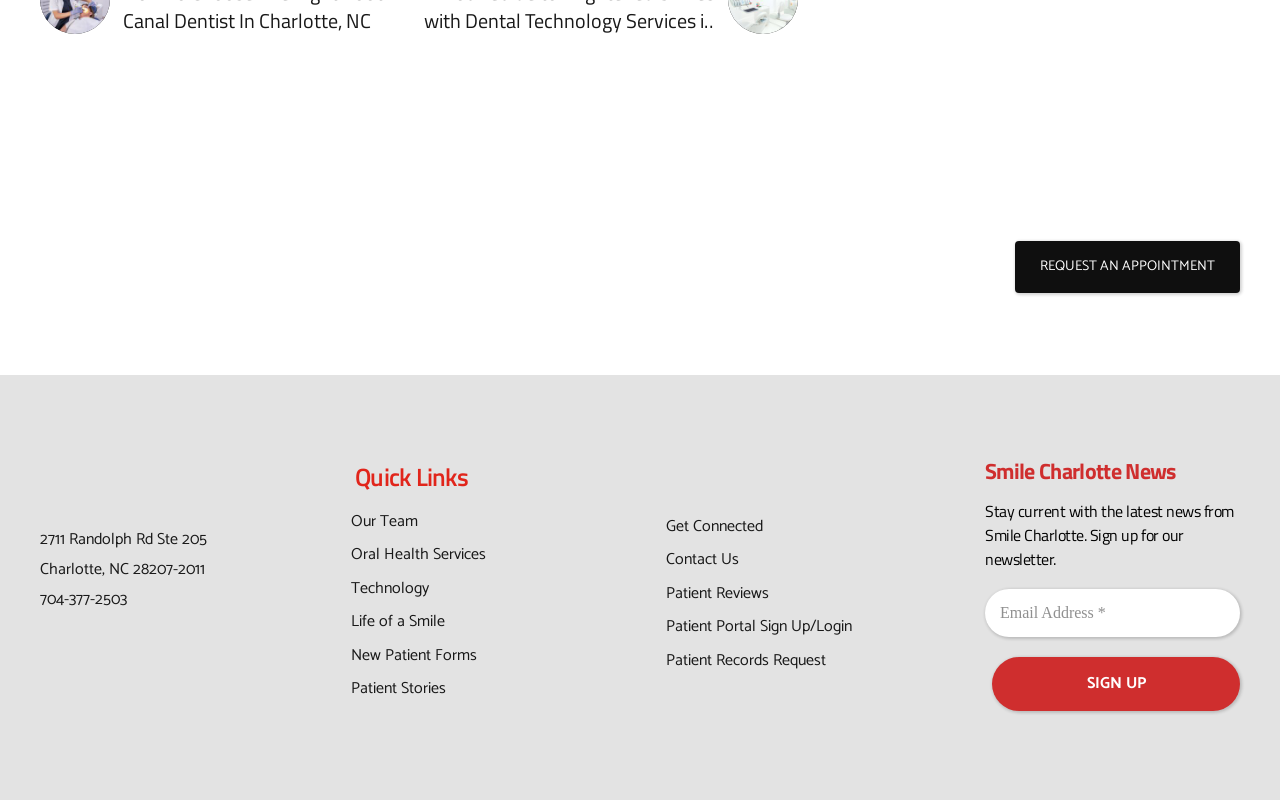Please locate the clickable area by providing the bounding box coordinates to follow this instruction: "Contact us".

[0.52, 0.683, 0.577, 0.716]